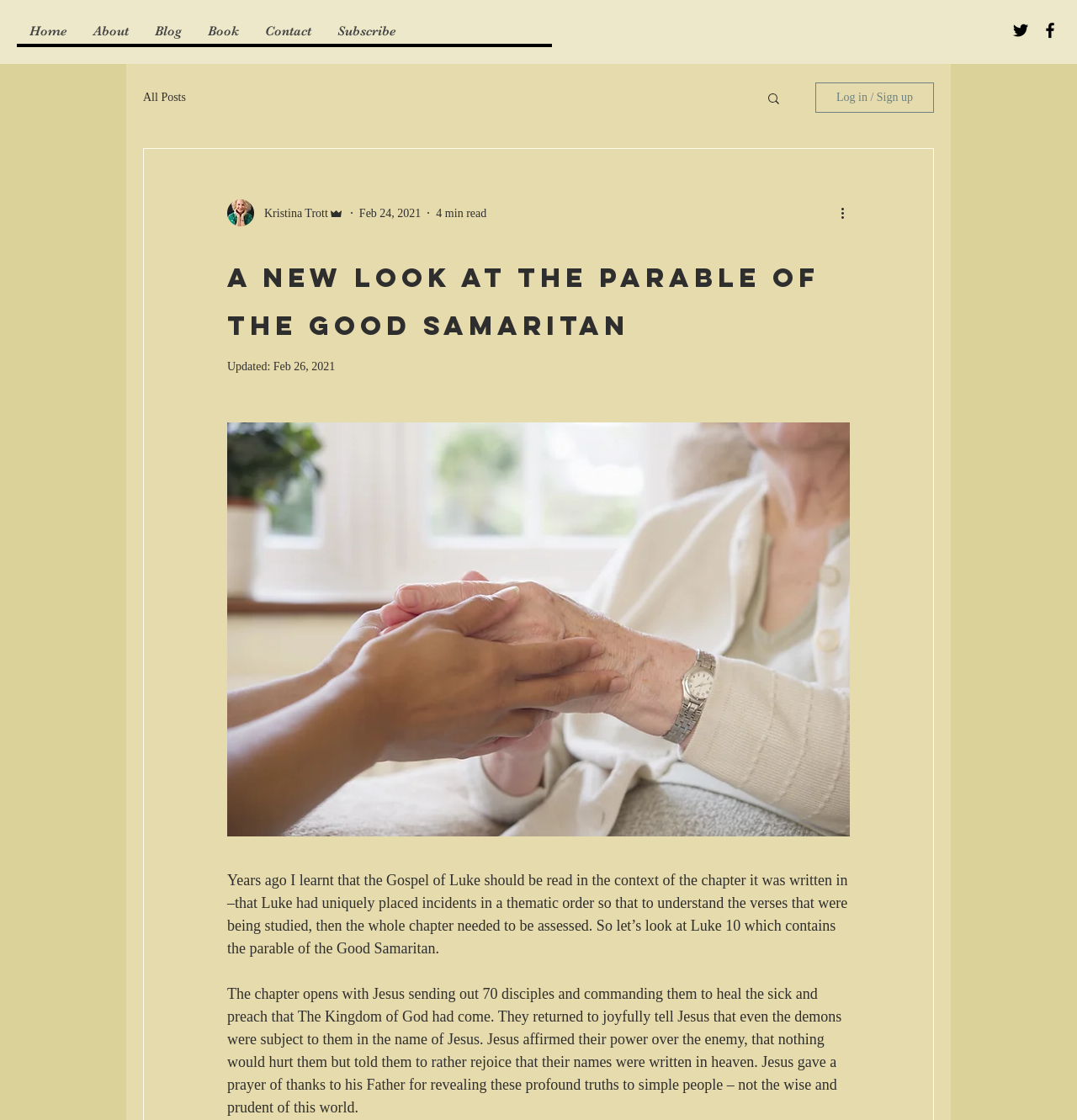What is the date of the blog post?
Using the image as a reference, deliver a detailed and thorough answer to the question.

I found the date of the blog post by looking at the generic element 'Feb 24, 2021' which is located below the writer's picture and name.